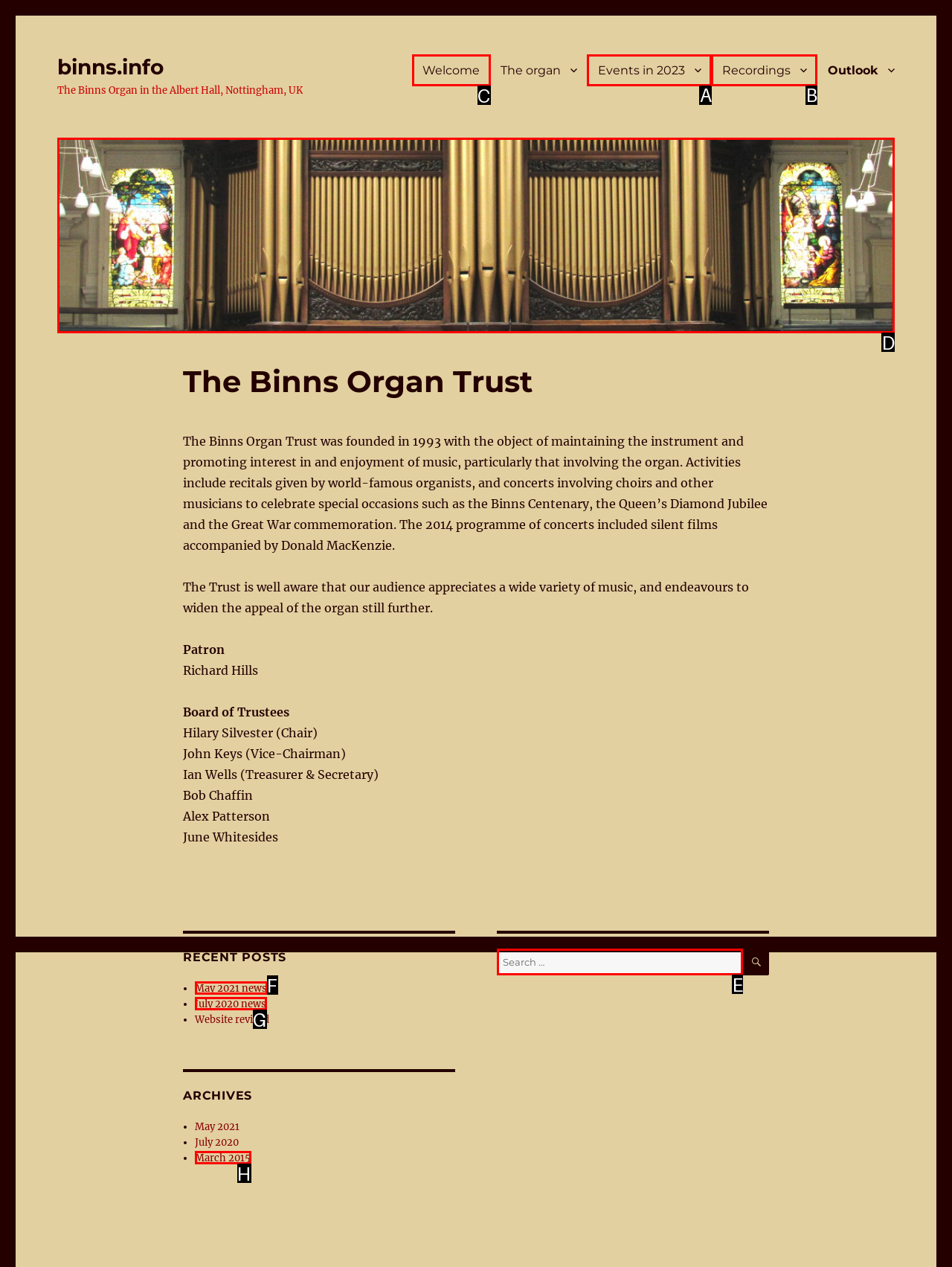Choose the correct UI element to click for this task: Click the 'Welcome' link Answer using the letter from the given choices.

C